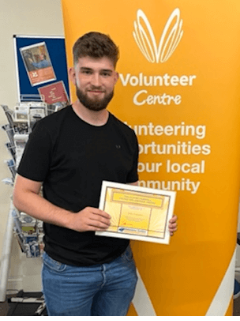What is Jake Cooper wearing?
Provide a comprehensive and detailed answer to the question.

The caption describes Jake's attire as a 'casual black T-shirt and blue jeans', which suggests his approachable demeanor.